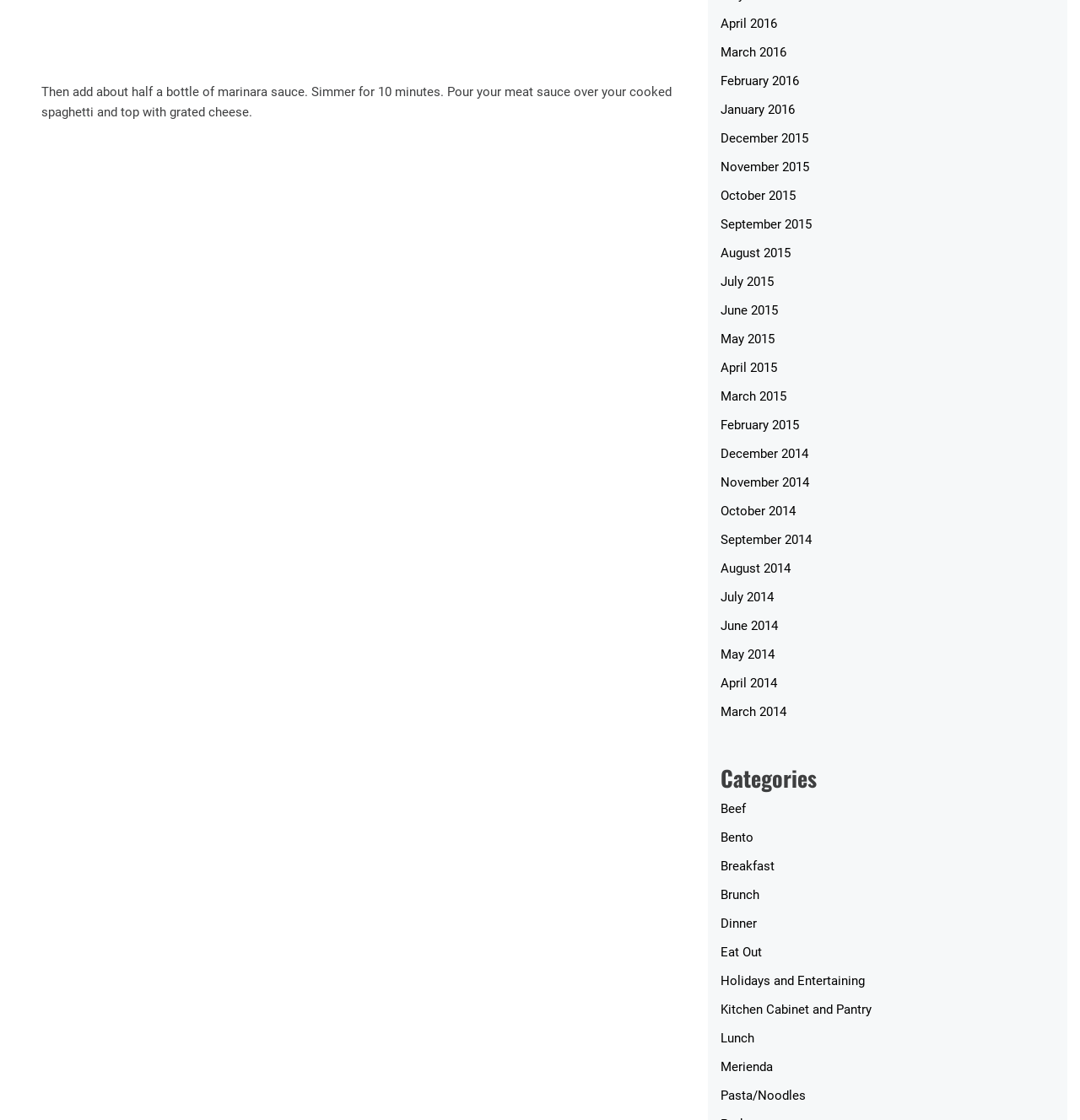Determine the bounding box coordinates of the area to click in order to meet this instruction: "Browse articles from May 2016".

[0.74, 0.007, 0.79, 0.021]